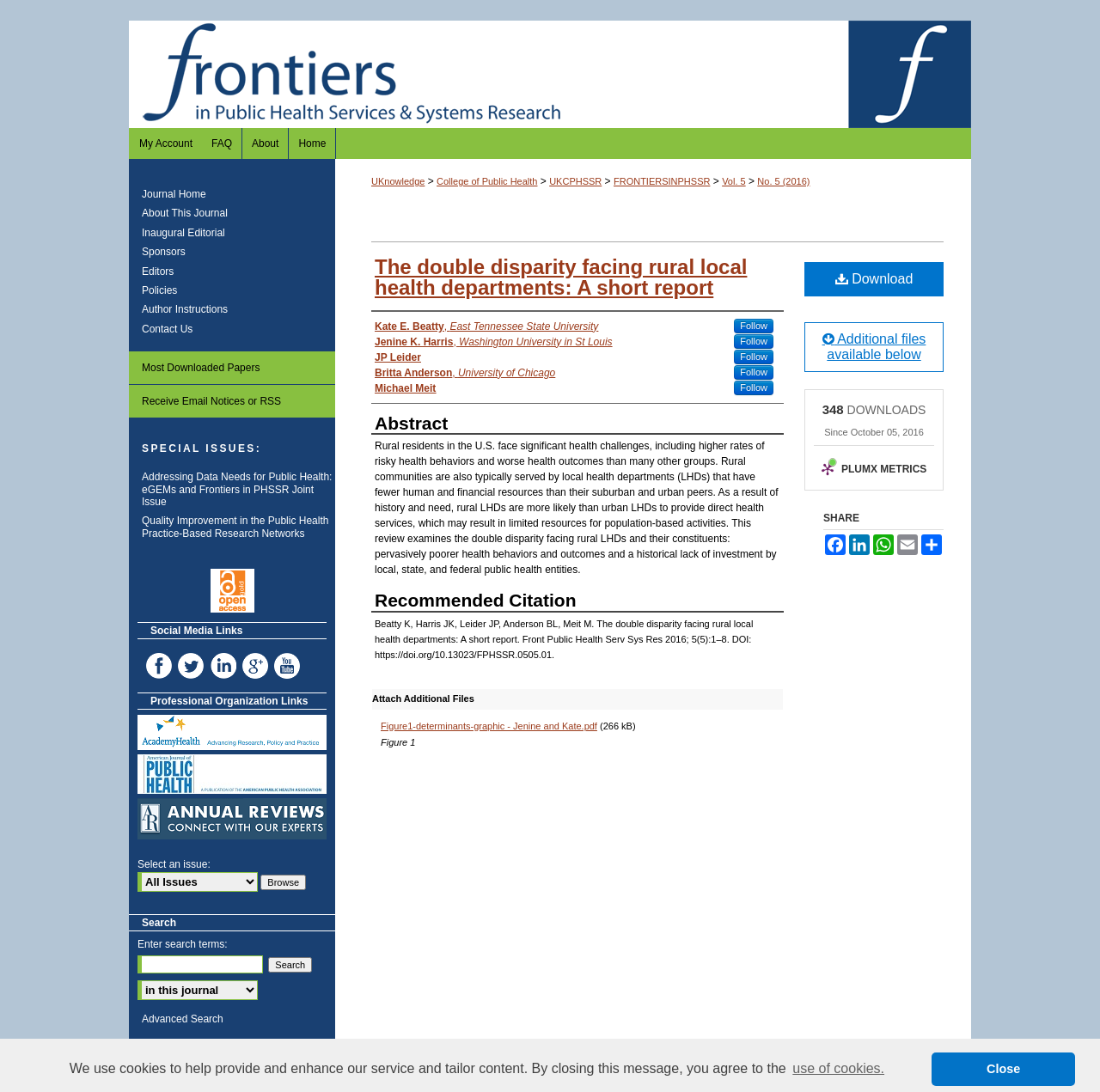Please respond in a single word or phrase: 
What is the name of the journal?

Frontiers in Public Health Services and Systems Research